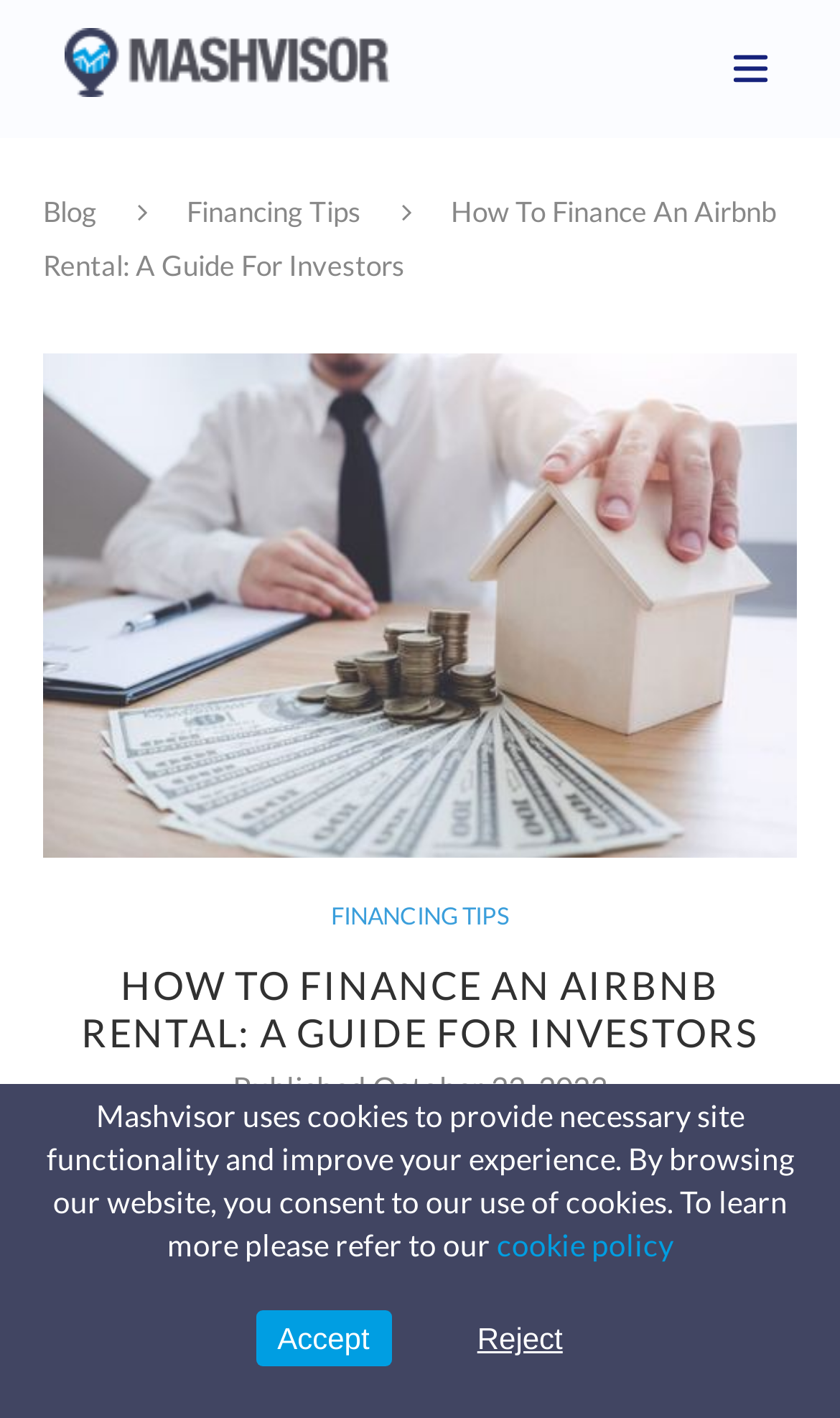What type of insurance is being advertised?
Answer with a single word or phrase by referring to the visual content.

Landlord insurance